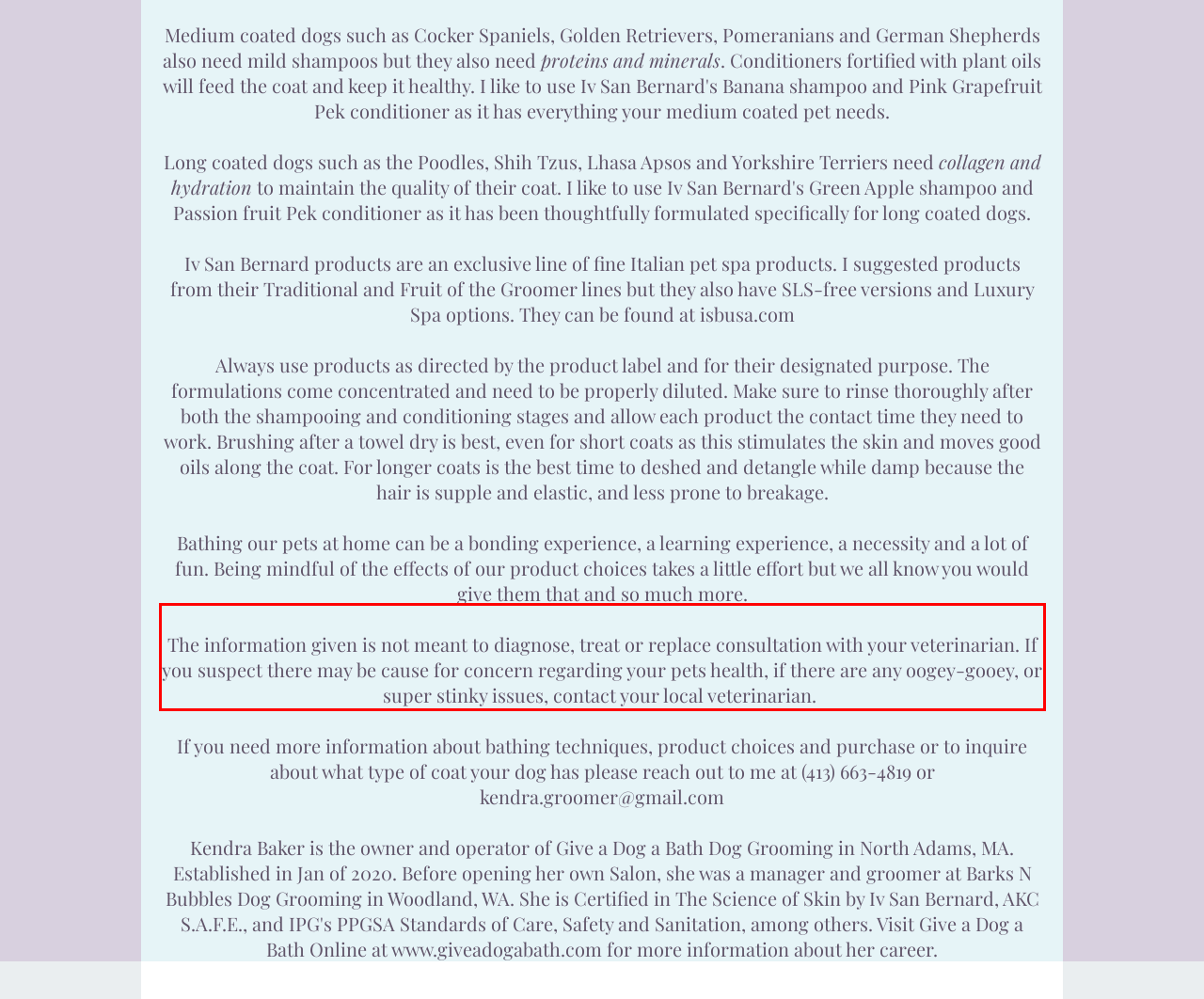In the given screenshot, locate the red bounding box and extract the text content from within it.

The information given is not meant to diagnose, treat or replace consultation with your veterinarian. If you suspect there may be cause for concern regarding your pets health, if there are any oogey-gooey, or super stinky issues, contact your local veterinarian.